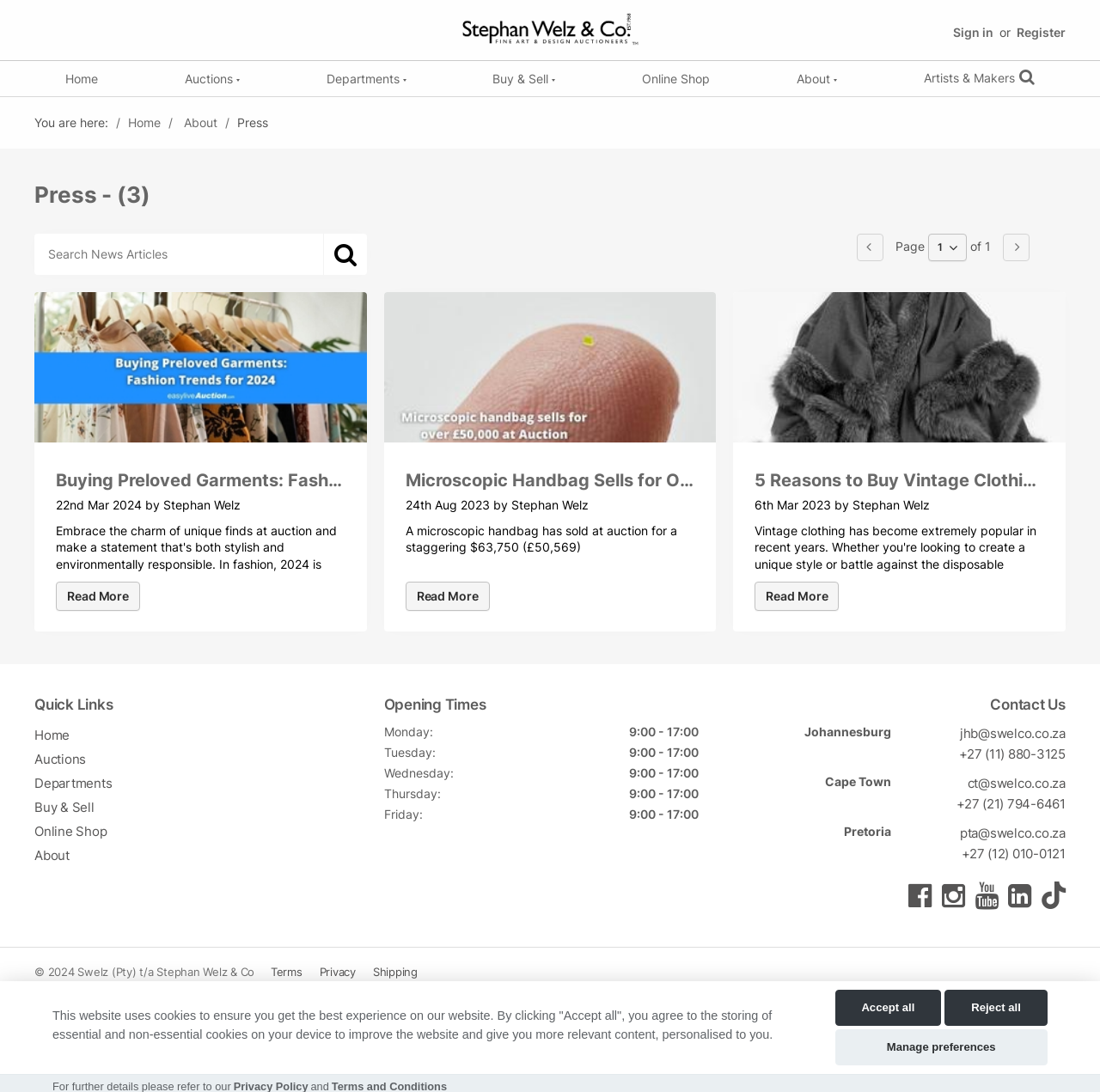Please find the bounding box coordinates of the section that needs to be clicked to achieve this instruction: "Contact us".

[0.9, 0.637, 0.969, 0.653]